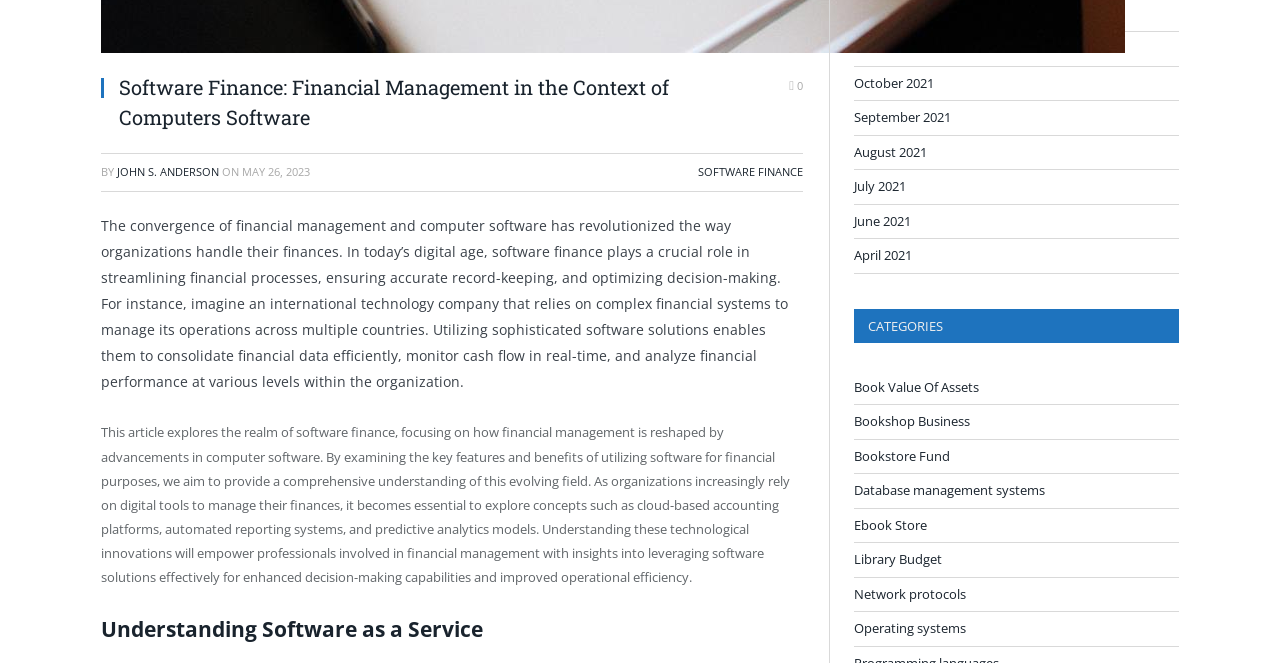Locate the bounding box coordinates of the item that should be clicked to fulfill the instruction: "Read the article by JOHN S. ANDERSON".

[0.091, 0.248, 0.171, 0.27]